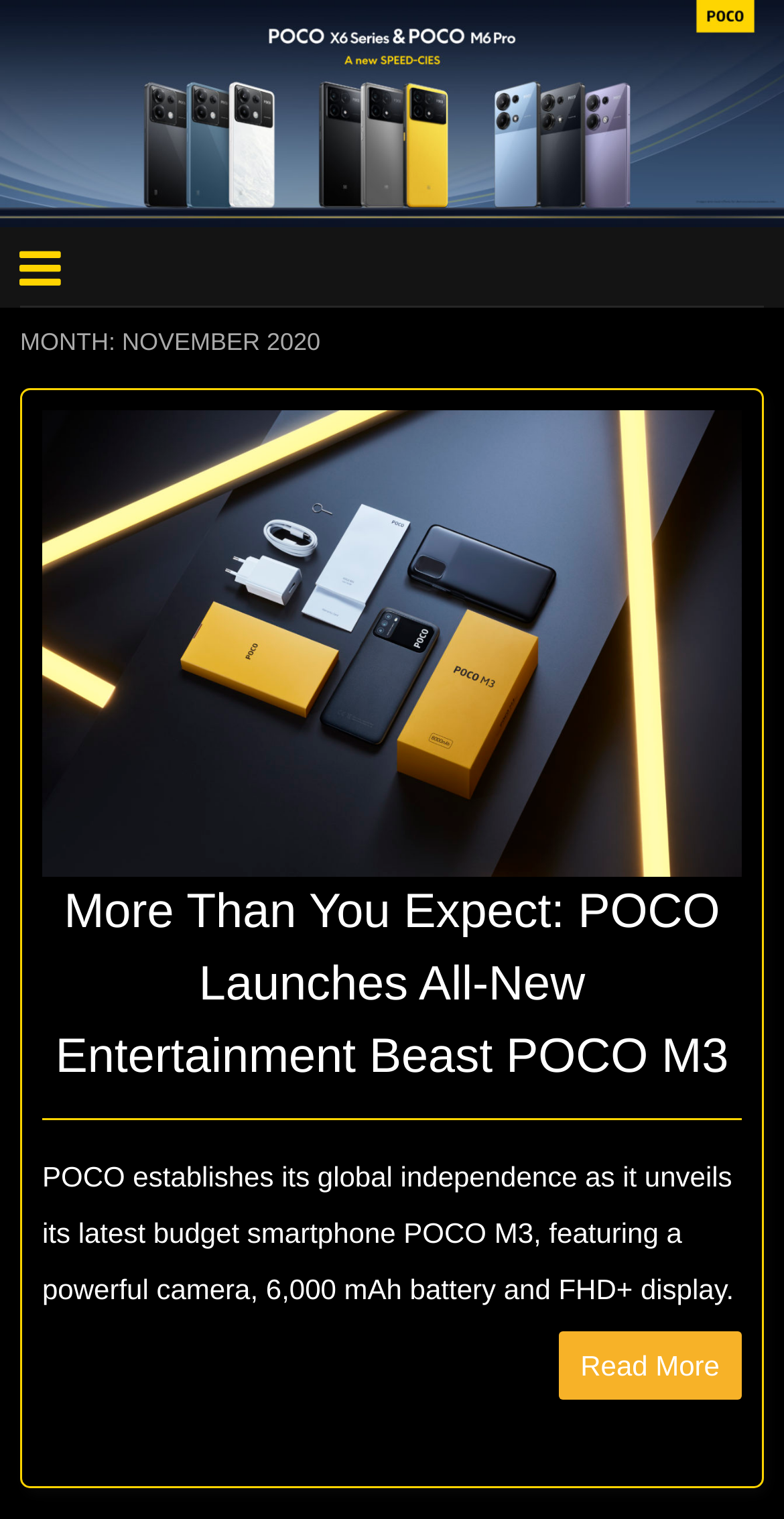Find and generate the main title of the webpage.

MONTH: NOVEMBER 2020